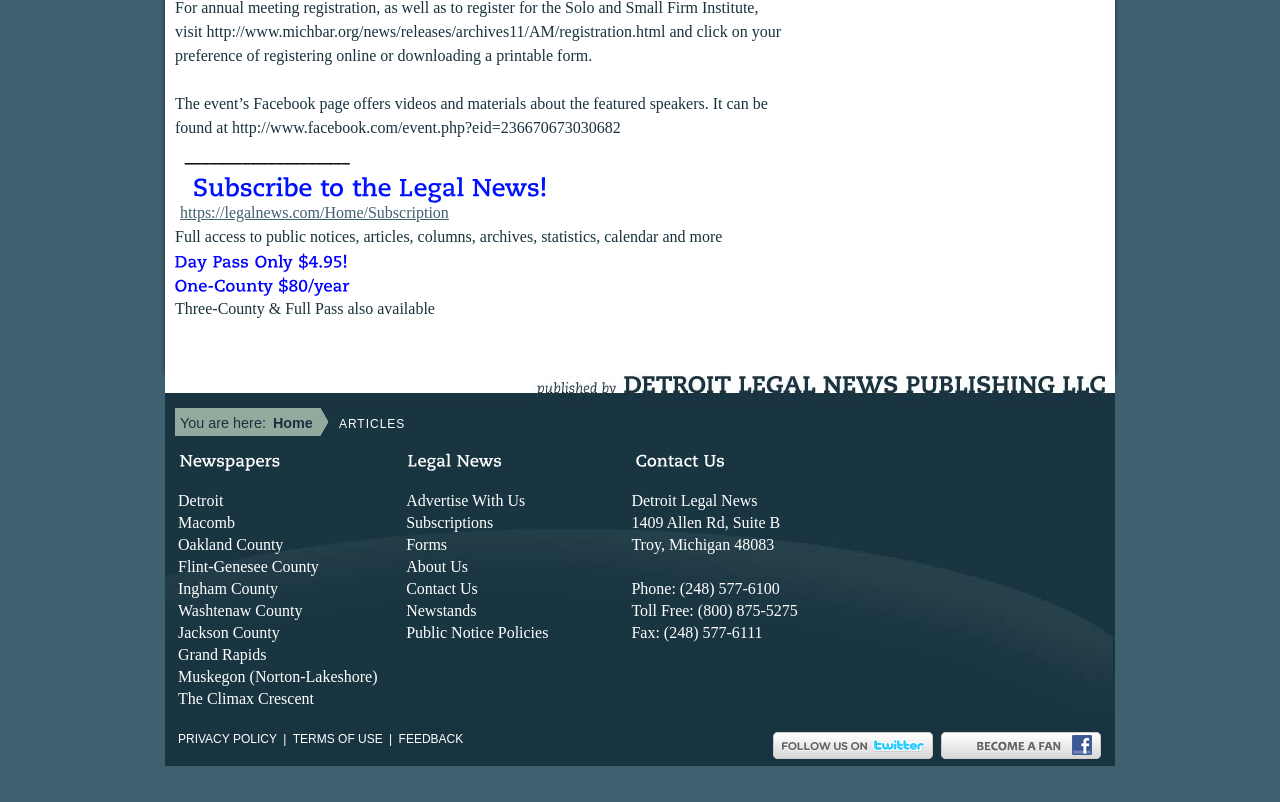Give a short answer to this question using one word or a phrase:
What is the event's Facebook page URL?

http://www.facebook.com/event.php?eid=236670673030682